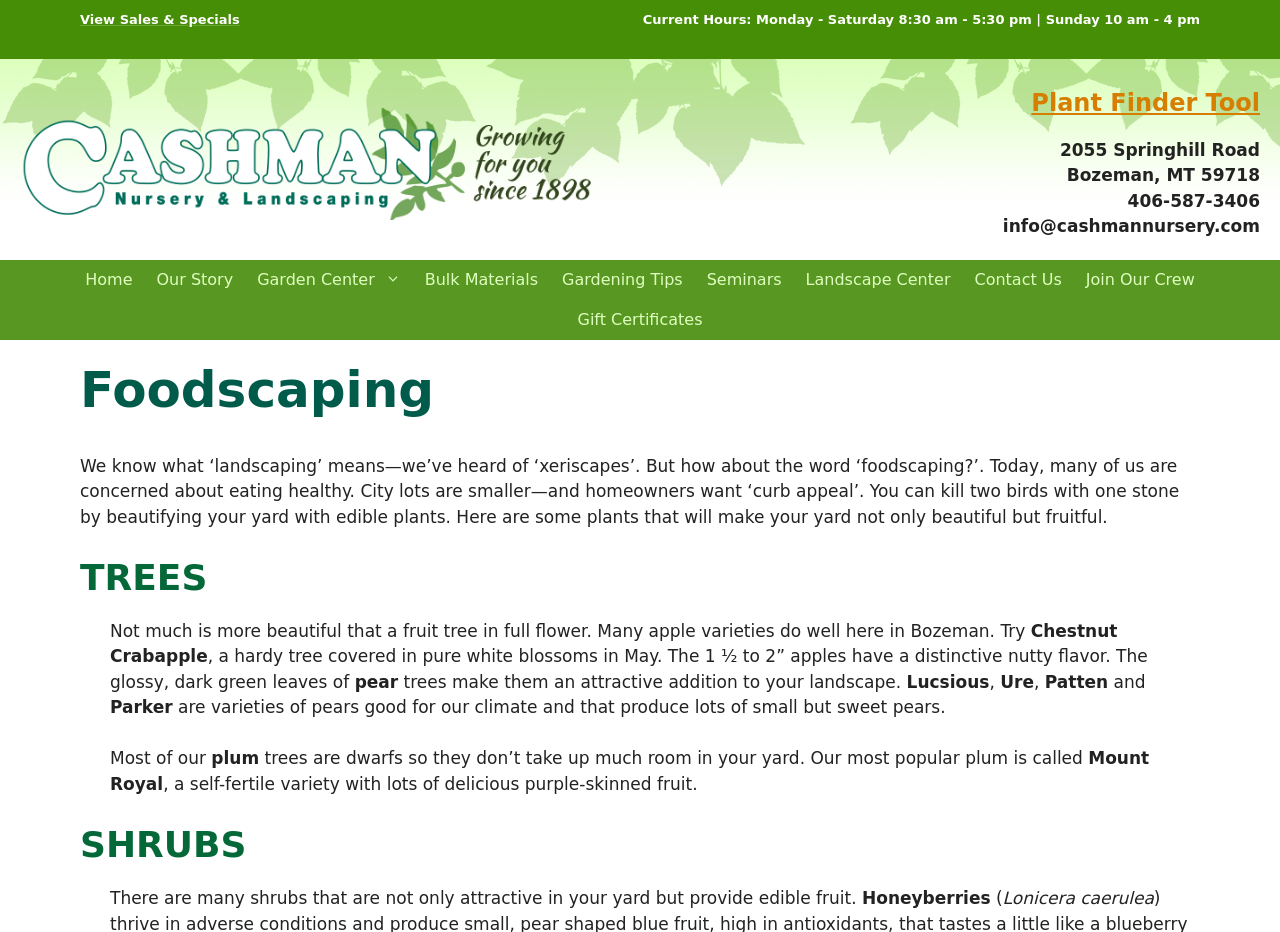Please specify the bounding box coordinates of the region to click in order to perform the following instruction: "Go to the Home page".

[0.057, 0.279, 0.113, 0.322]